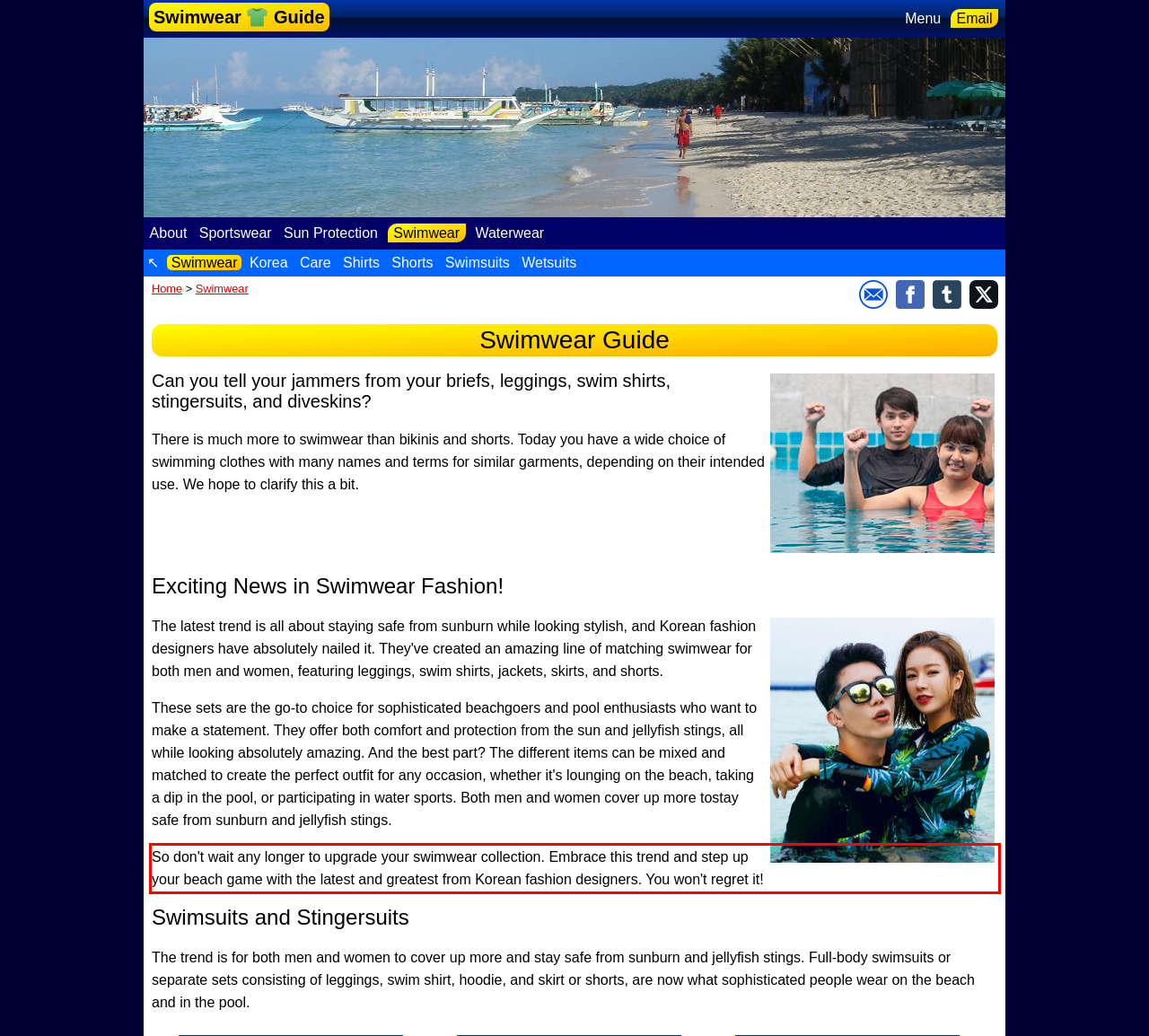Please identify and extract the text content from the UI element encased in a red bounding box on the provided webpage screenshot.

So don't wait any longer to upgrade your swimwear collection. Embrace this trend and step up your beach game with the latest and greatest from Korean fashion designers. You won't regret it!